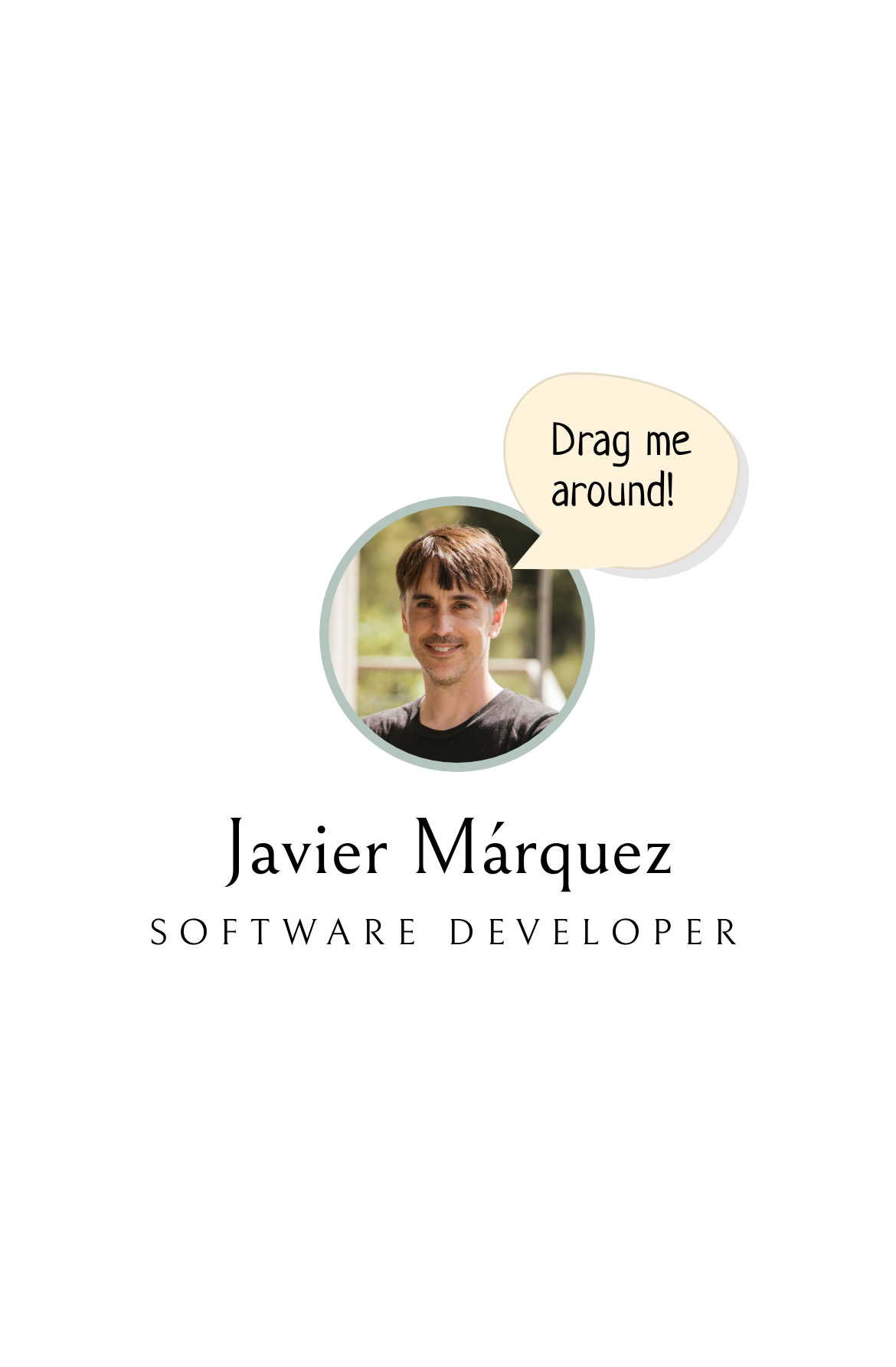Please determine the bounding box coordinates for the UI element described as: "Menu".

[0.5, 0.0, 1.0, 0.084]